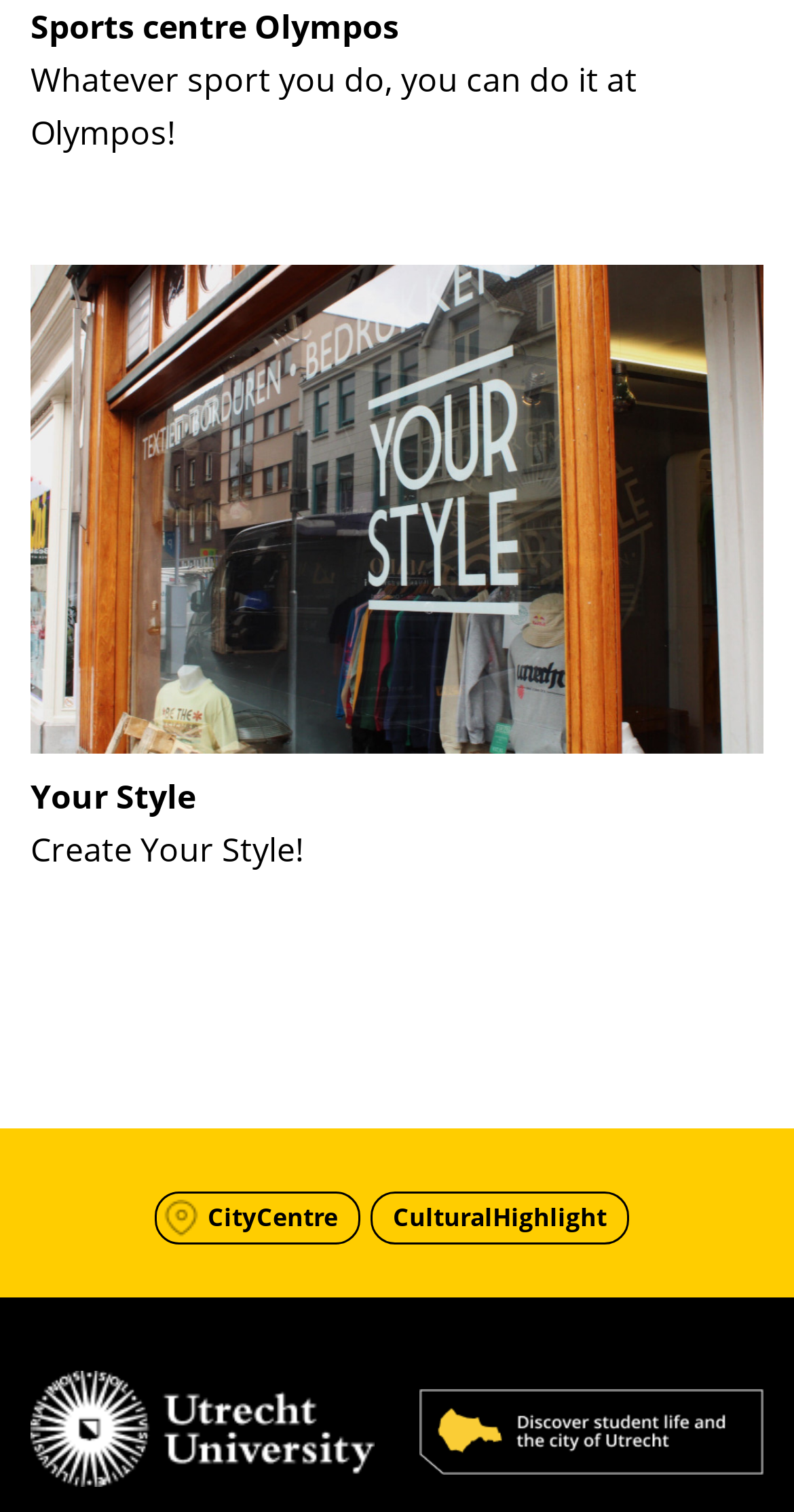Using the element description http://www.vistaico.com/, predict the bounding box coordinates for the UI element. Provide the coordinates in (top-left x, top-left y, bottom-right x, bottom-right y) format with values ranging from 0 to 1.

None